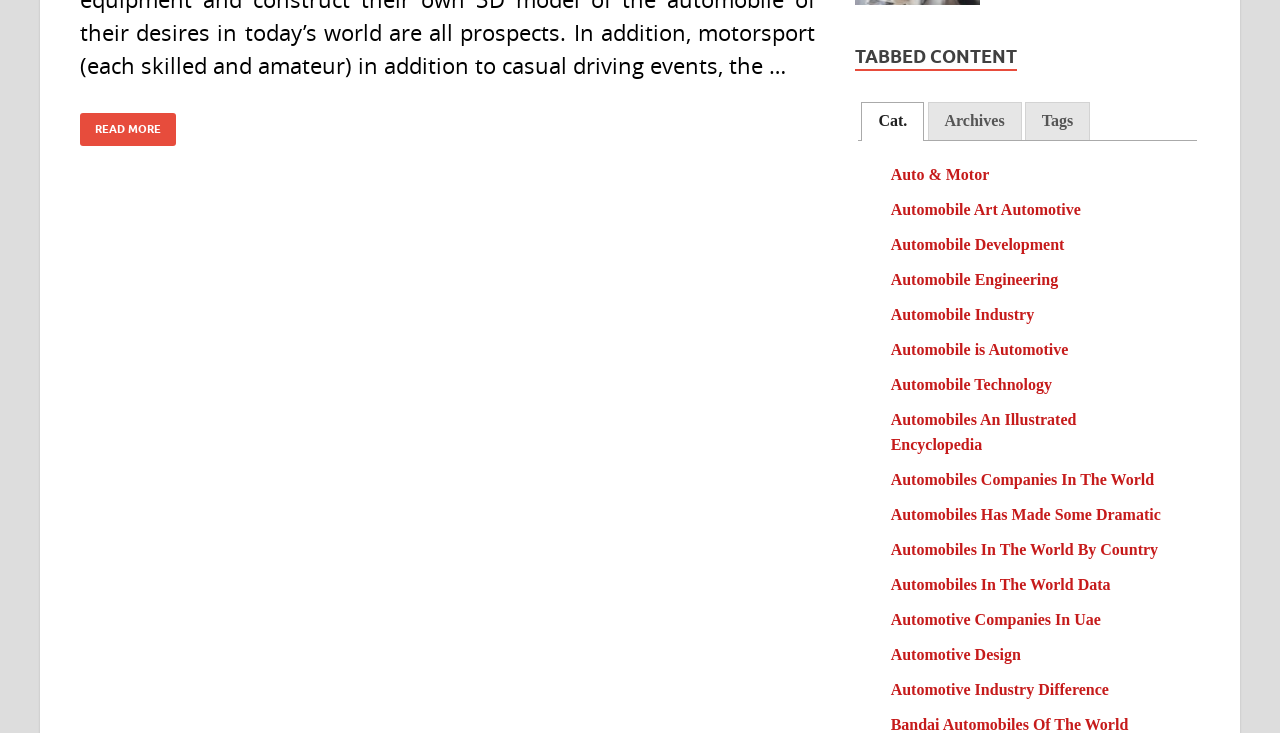Bounding box coordinates are specified in the format (top-left x, top-left y, bottom-right x, bottom-right y). All values are floating point numbers bounded between 0 and 1. Please provide the bounding box coordinate of the region this sentence describes: Co.Exist

None